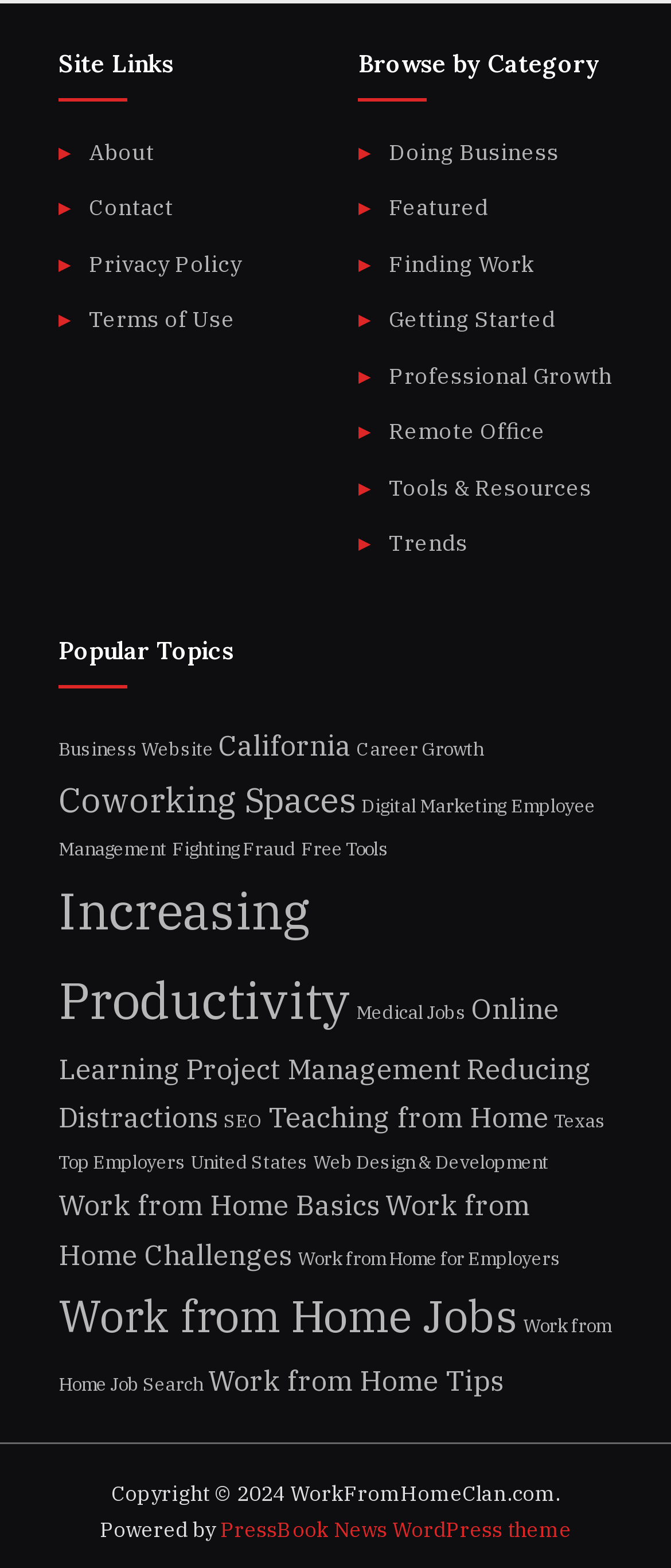Please identify the bounding box coordinates of the region to click in order to complete the given instruction: "Read about Doing Business". The coordinates should be four float numbers between 0 and 1, i.e., [left, top, right, bottom].

[0.579, 0.087, 0.833, 0.106]